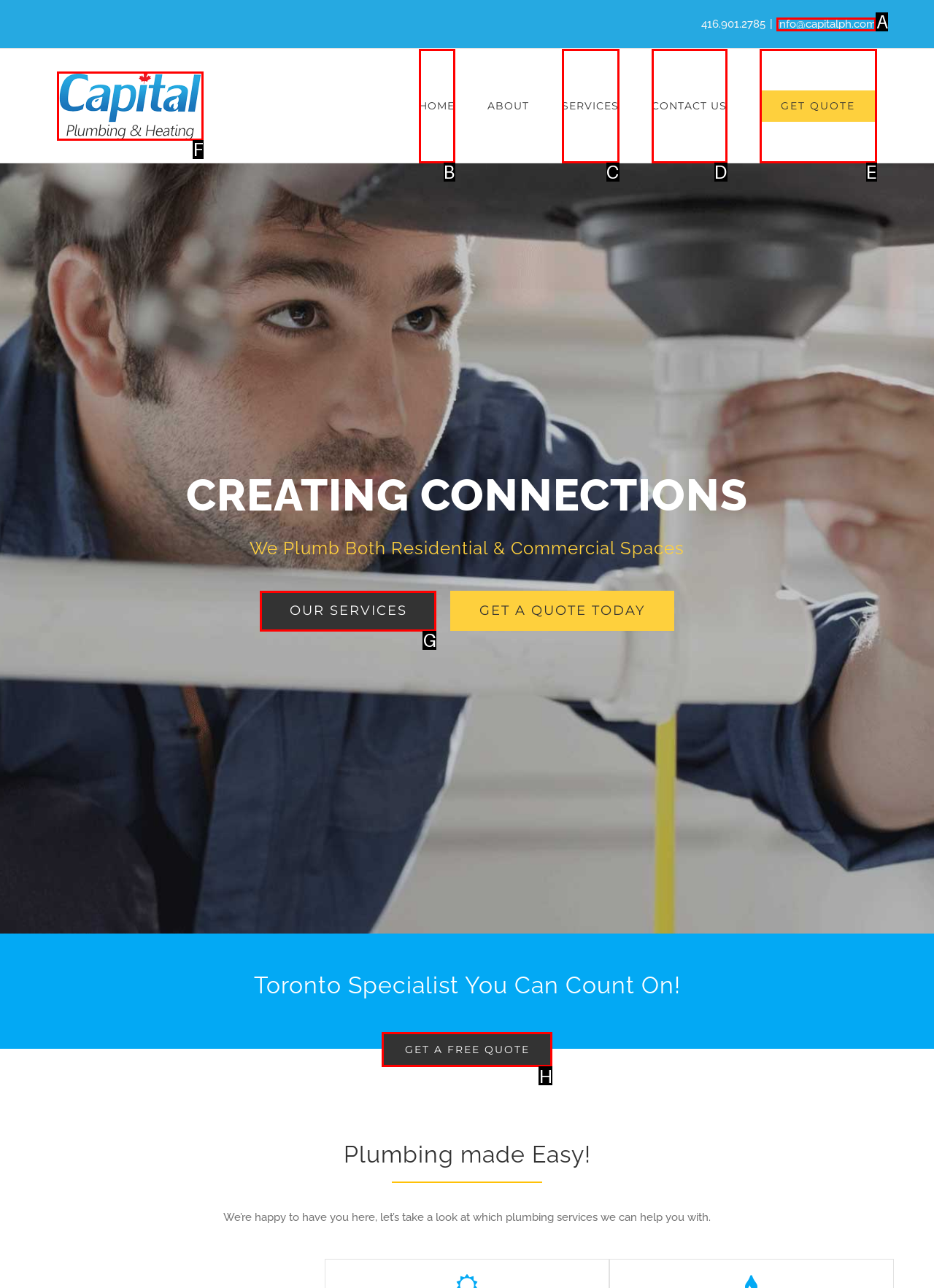Identify the letter of the UI element you need to select to accomplish the task: Send an email.
Respond with the option's letter from the given choices directly.

A